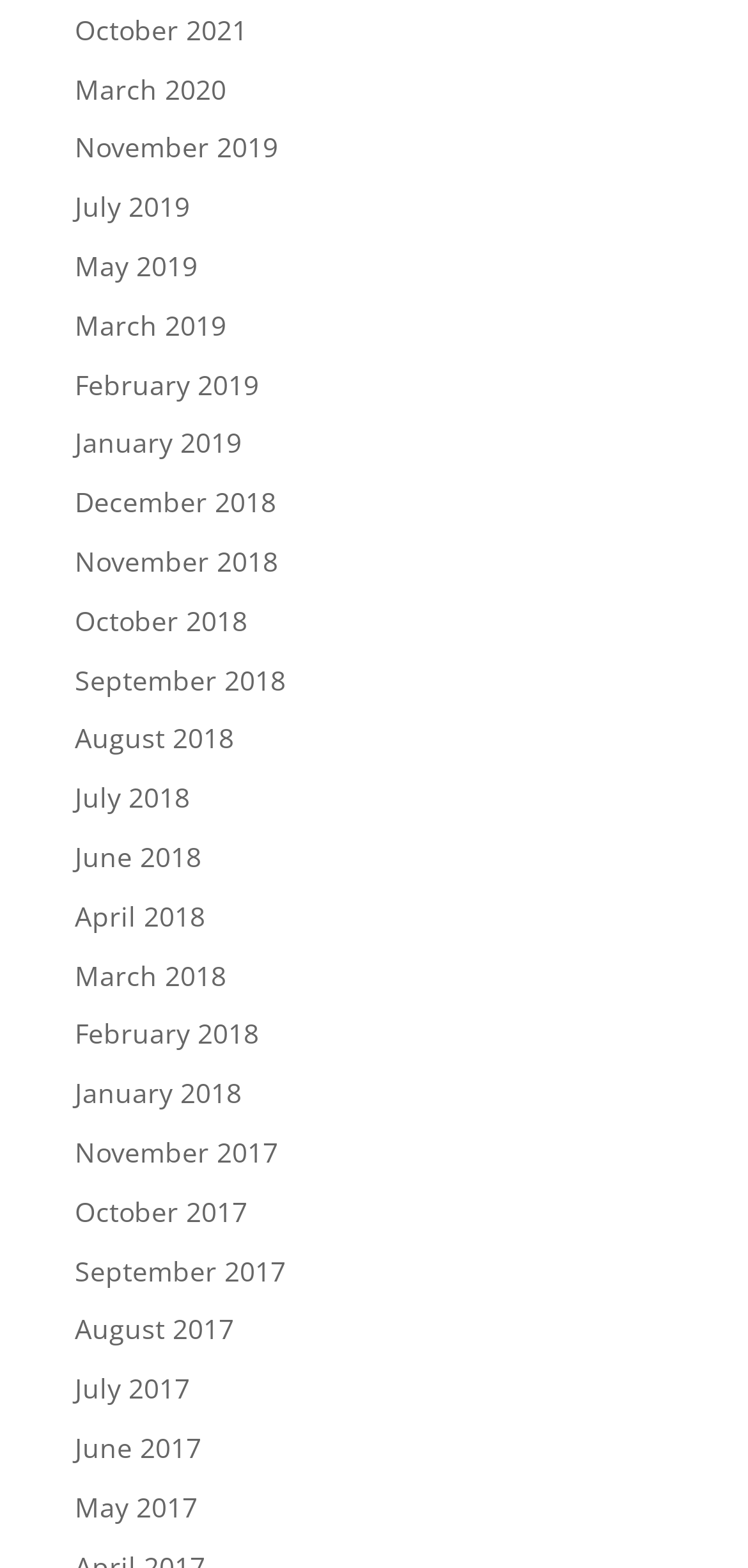Please specify the bounding box coordinates of the element that should be clicked to execute the given instruction: 'view March 2020'. Ensure the coordinates are four float numbers between 0 and 1, expressed as [left, top, right, bottom].

[0.1, 0.045, 0.303, 0.068]